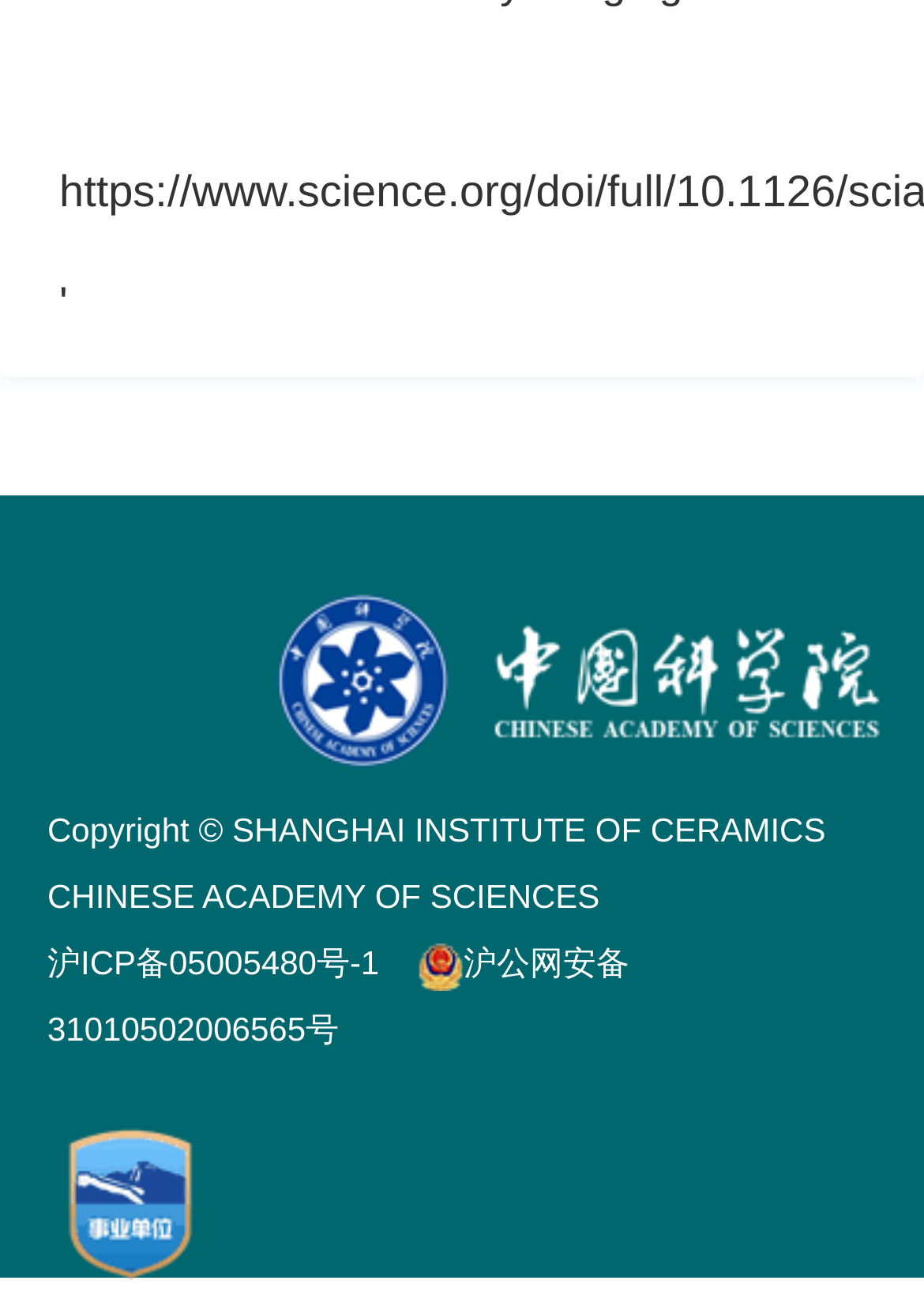What is the copyright information at the bottom?
Please answer the question with a detailed and comprehensive explanation.

I found the copyright information at the bottom of the webpage, which is a static text element with the content 'Copyright © SHANGHAI INSTITUTE OF CERAMICS CHINESE ACADEMY OF SCIENCES'.